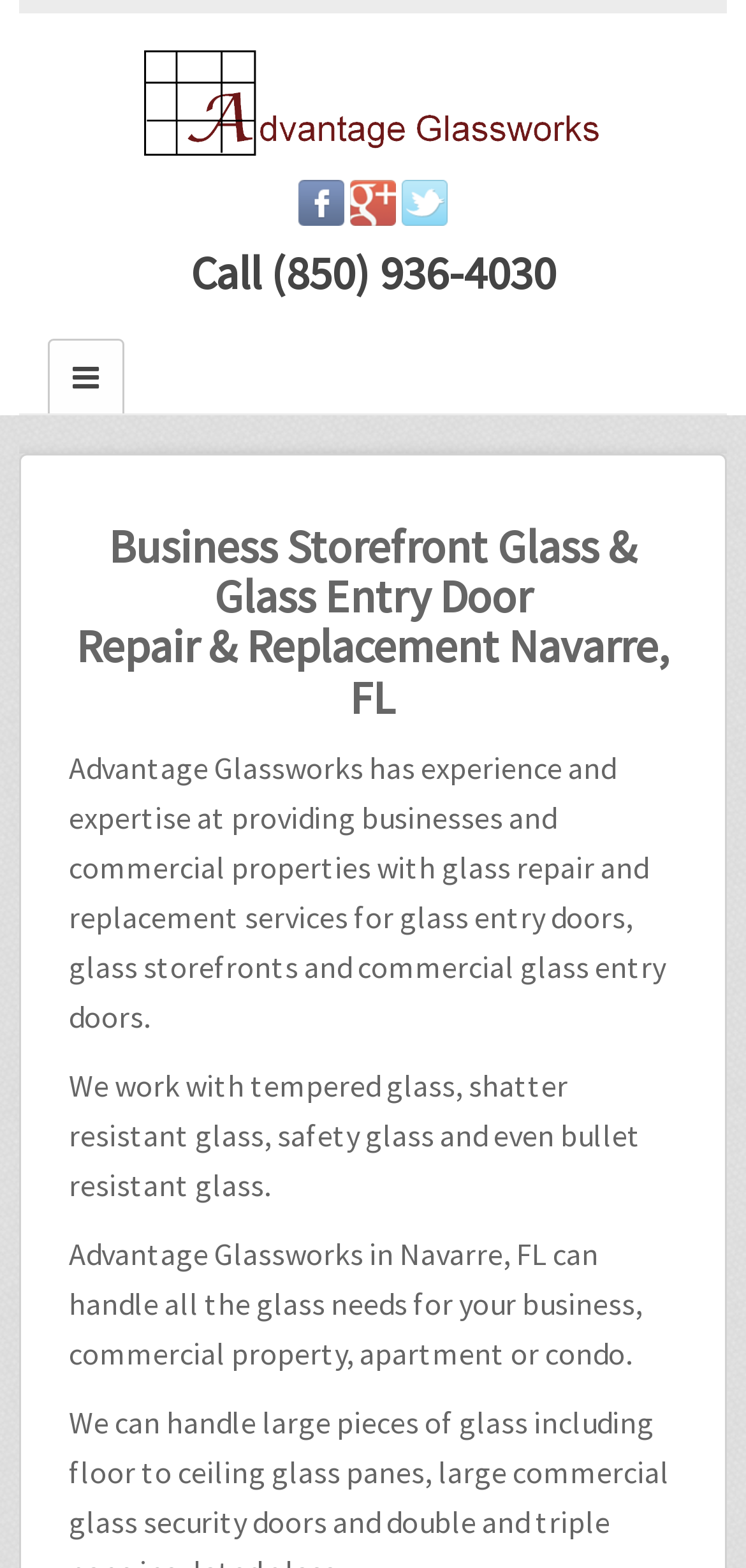Give a concise answer using only one word or phrase for this question:
What social media platforms does Advantage Glassworks have?

Facebook, Google+, Twitter